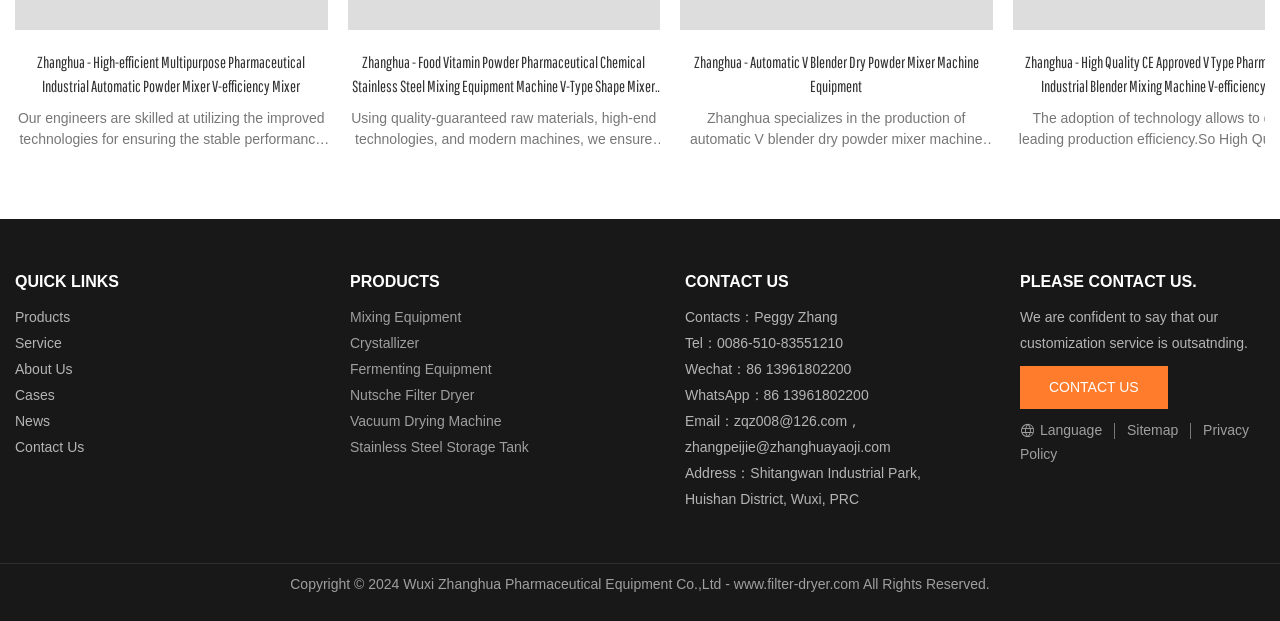Please locate the bounding box coordinates for the element that should be clicked to achieve the following instruction: "Contact Peggy Zhang". Ensure the coordinates are given as four float numbers between 0 and 1, i.e., [left, top, right, bottom].

[0.535, 0.497, 0.654, 0.523]